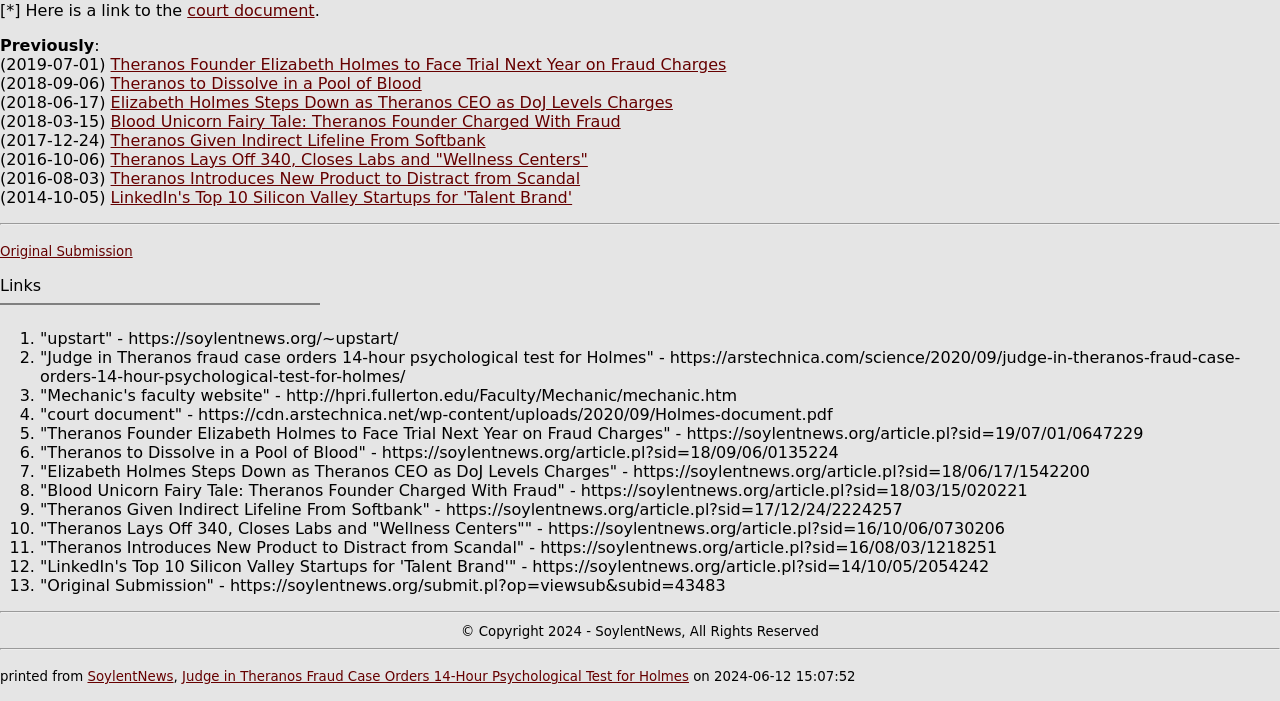Extract the bounding box coordinates for the HTML element that matches this description: "court document". The coordinates should be four float numbers between 0 and 1, i.e., [left, top, right, bottom].

[0.146, 0.001, 0.246, 0.029]